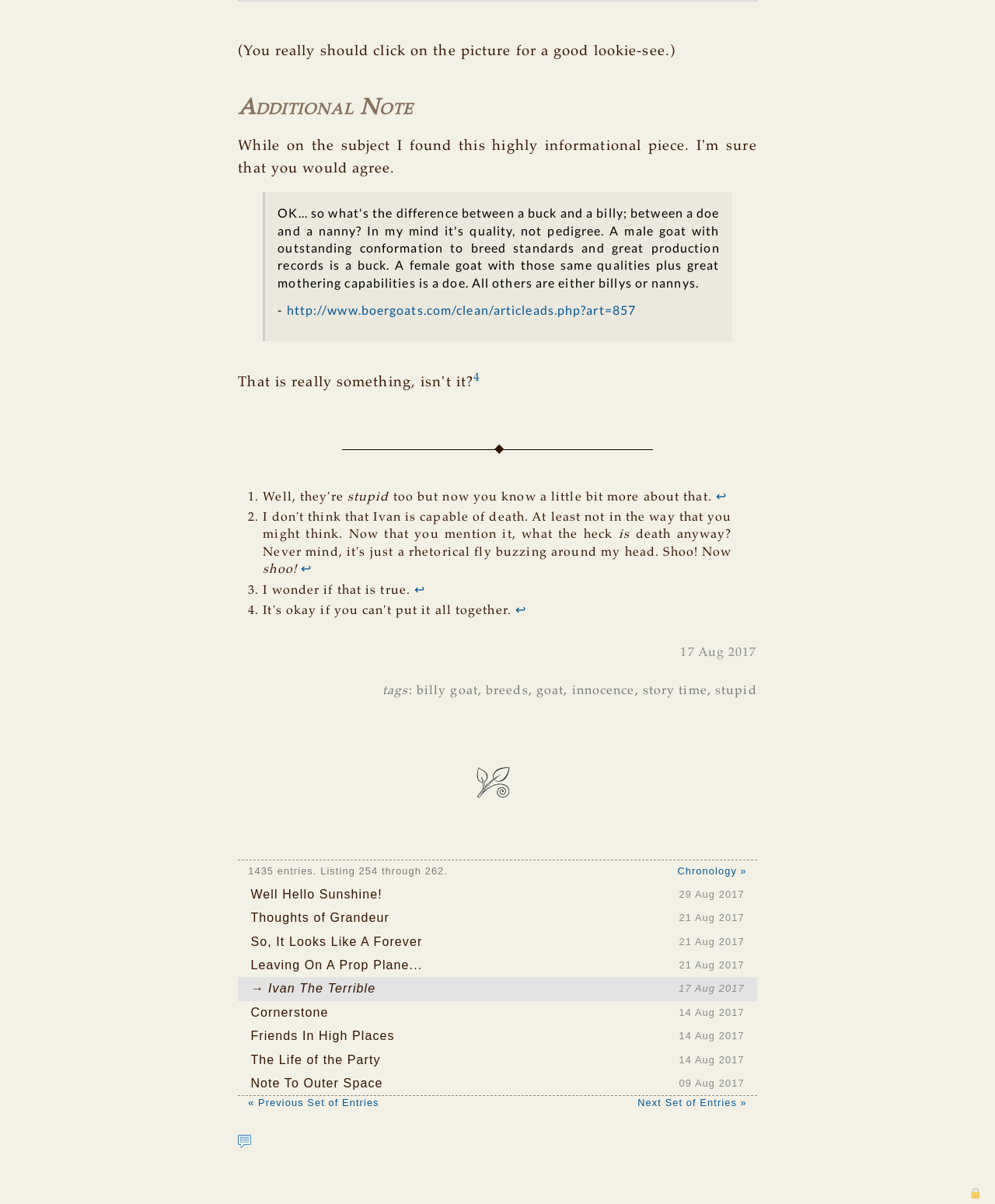Please use the details from the image to answer the following question comprehensively:
What is the date of the article?

I found a time element with the content '17 Aug 2017' which suggests that the article was published on this date.